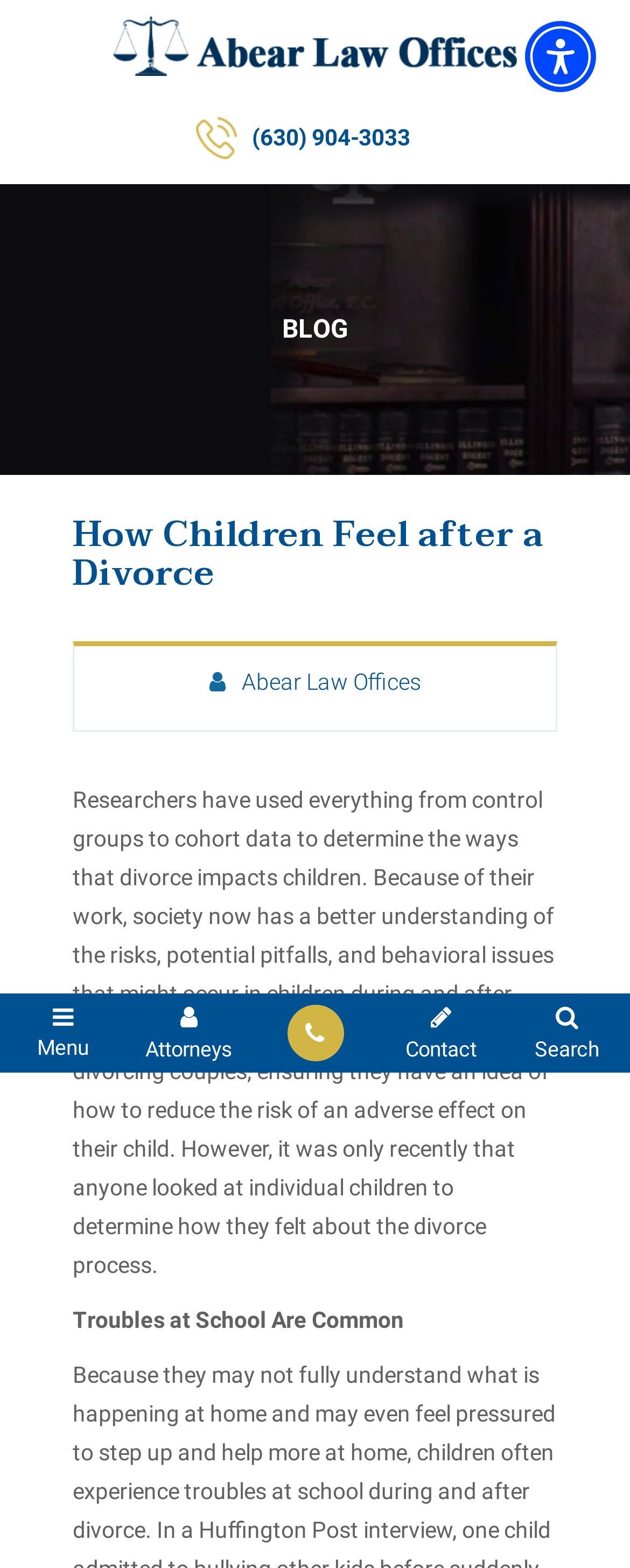Please identify the bounding box coordinates of the area that needs to be clicked to fulfill the following instruction: "Call the phone number."

[0.4, 0.079, 0.651, 0.096]